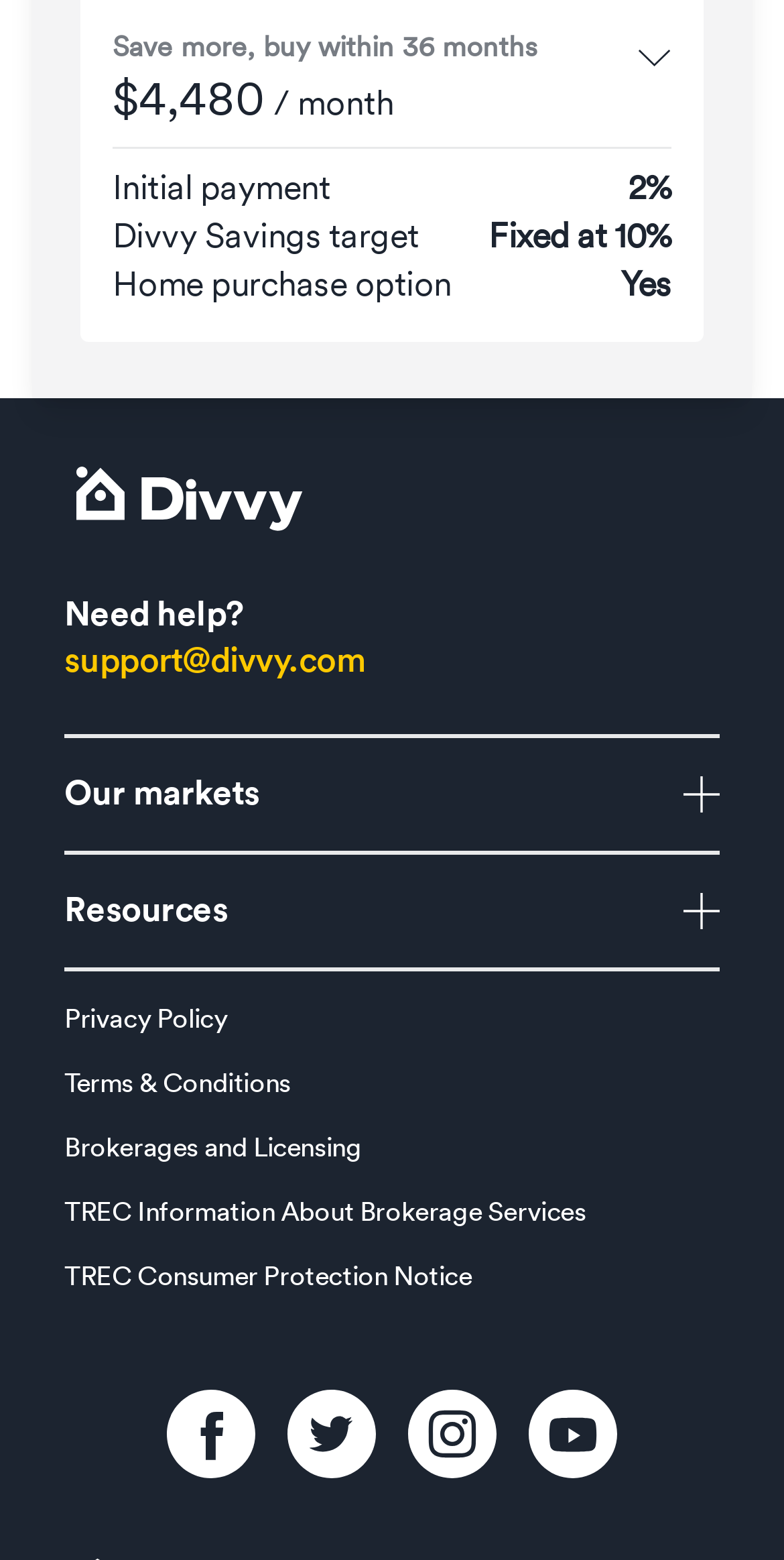What is the target savings rate?
Using the image as a reference, answer with just one word or a short phrase.

10%